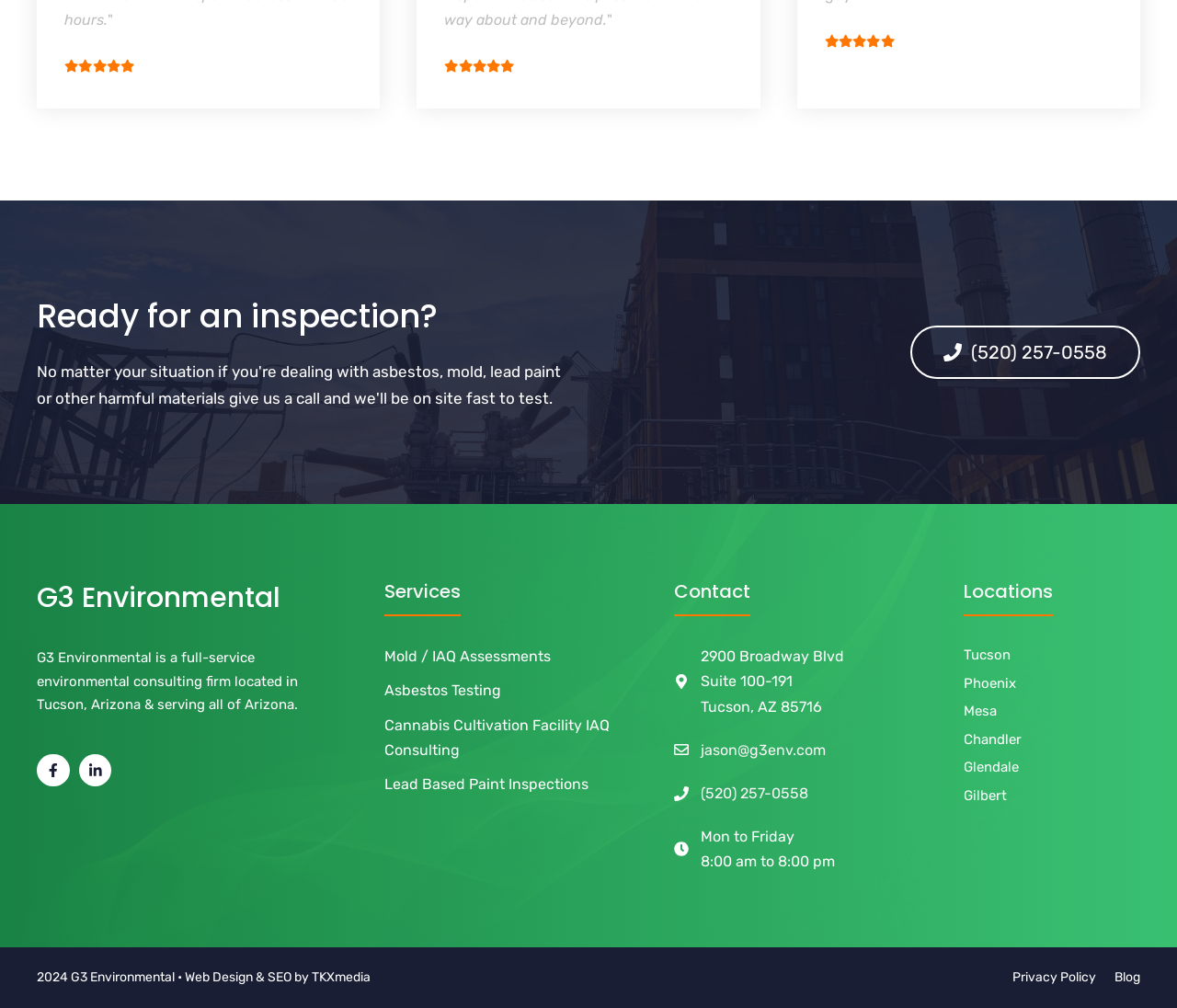Please specify the bounding box coordinates of the clickable region to carry out the following instruction: "Get the contact email". The coordinates should be four float numbers between 0 and 1, in the format [left, top, right, bottom].

[0.595, 0.735, 0.701, 0.752]